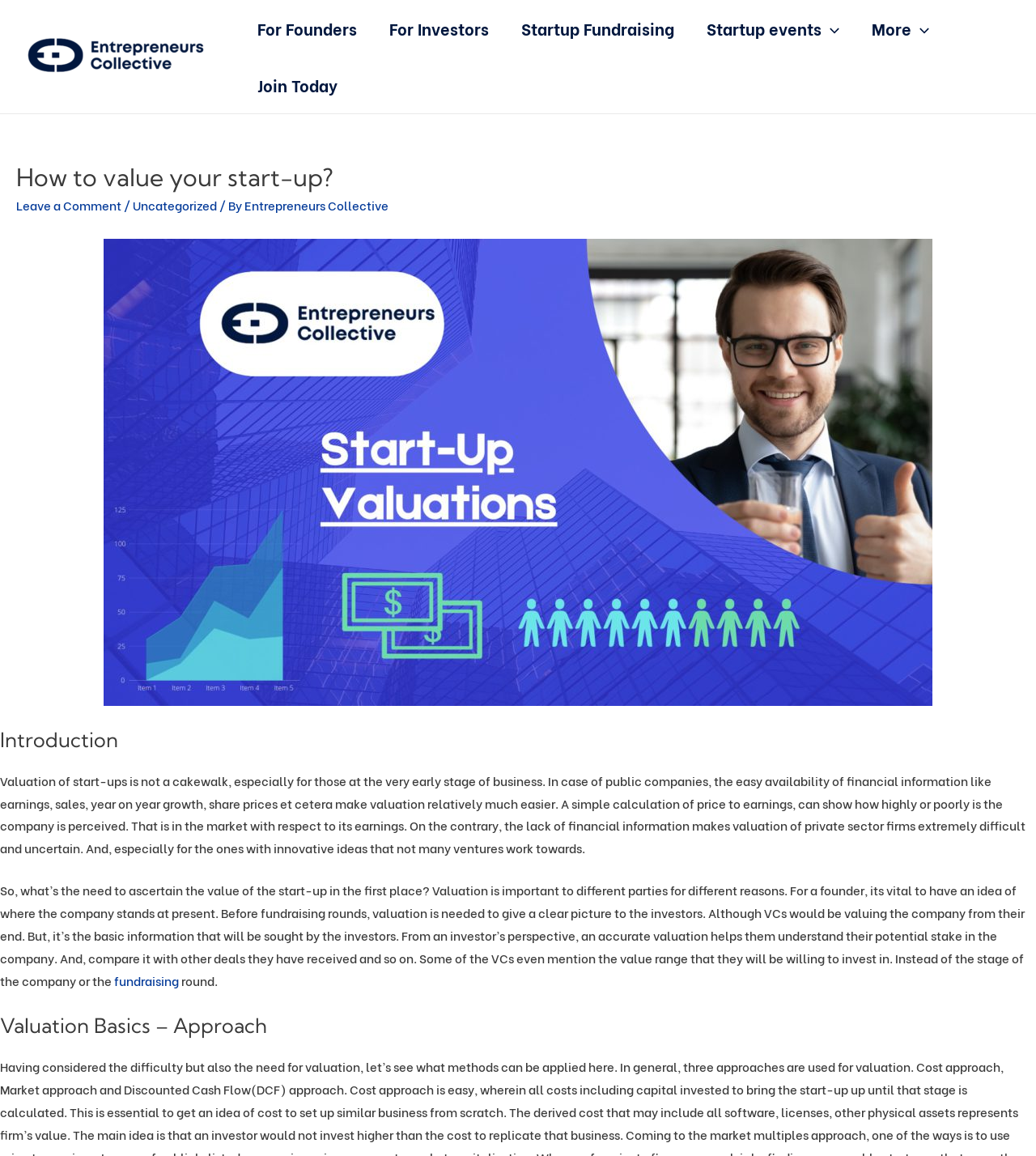Specify the bounding box coordinates of the region I need to click to perform the following instruction: "Click on 'For Founders'". The coordinates must be four float numbers in the range of 0 to 1, i.e., [left, top, right, bottom].

[0.233, 0.0, 0.36, 0.049]